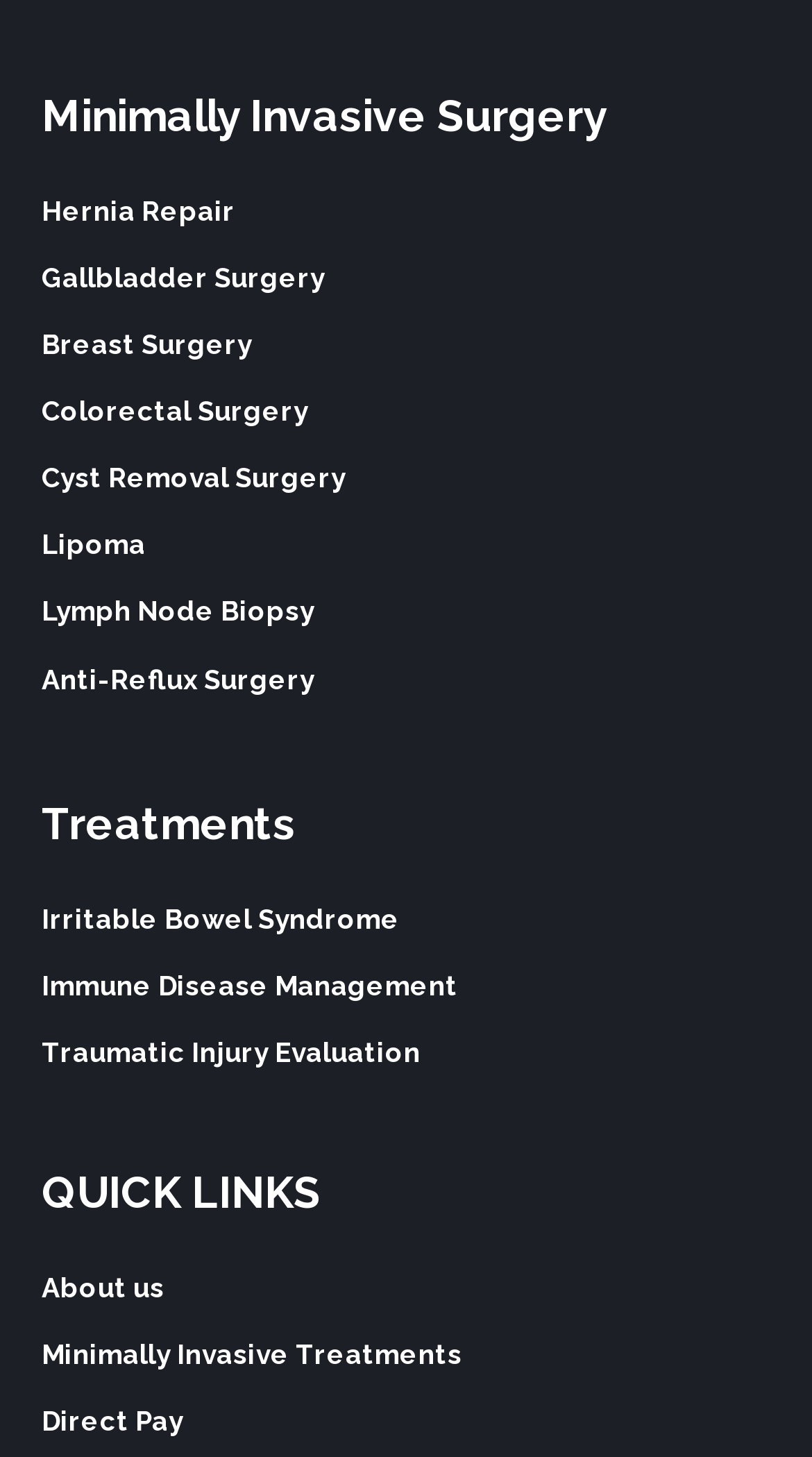Answer the following in one word or a short phrase: 
What is the last treatment mentioned?

Traumatic Injury Evaluation